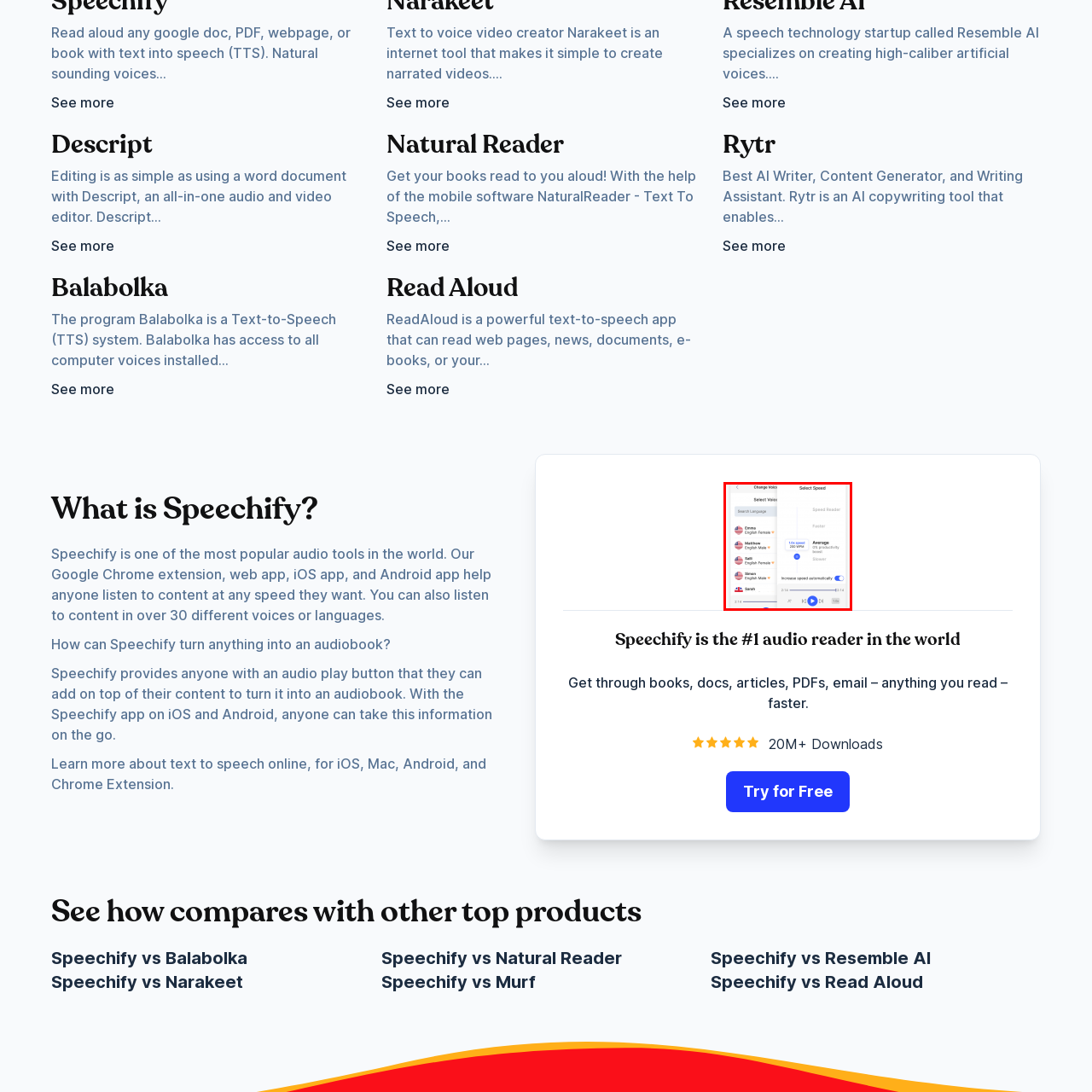Check the image highlighted by the red rectangle and provide a single word or phrase for the question:
What type of options are available for voice selection?

Male and female voices